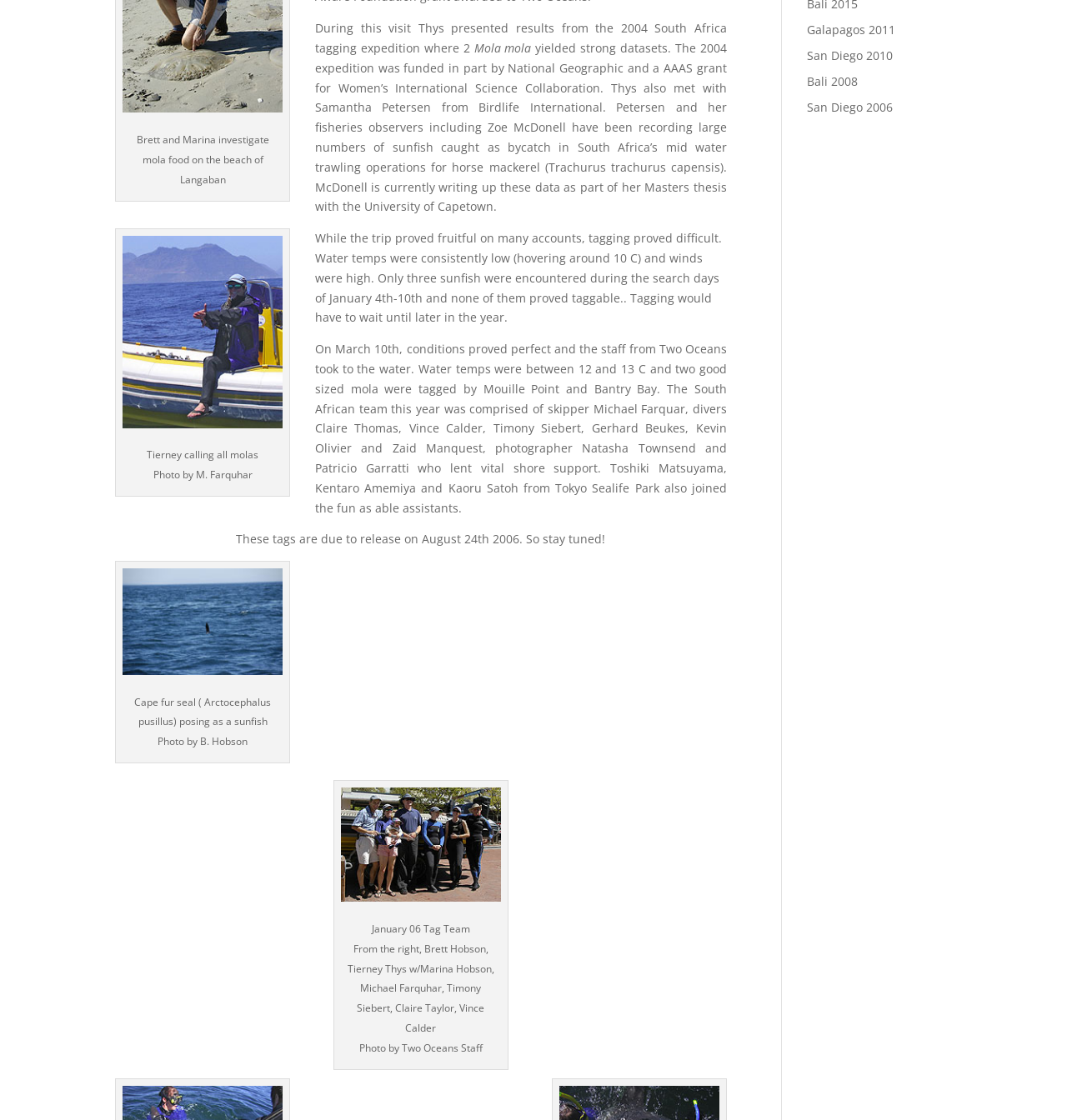Predict the bounding box of the UI element based on the description: "Bali 2008". The coordinates should be four float numbers between 0 and 1, formatted as [left, top, right, bottom].

[0.756, 0.065, 0.804, 0.079]